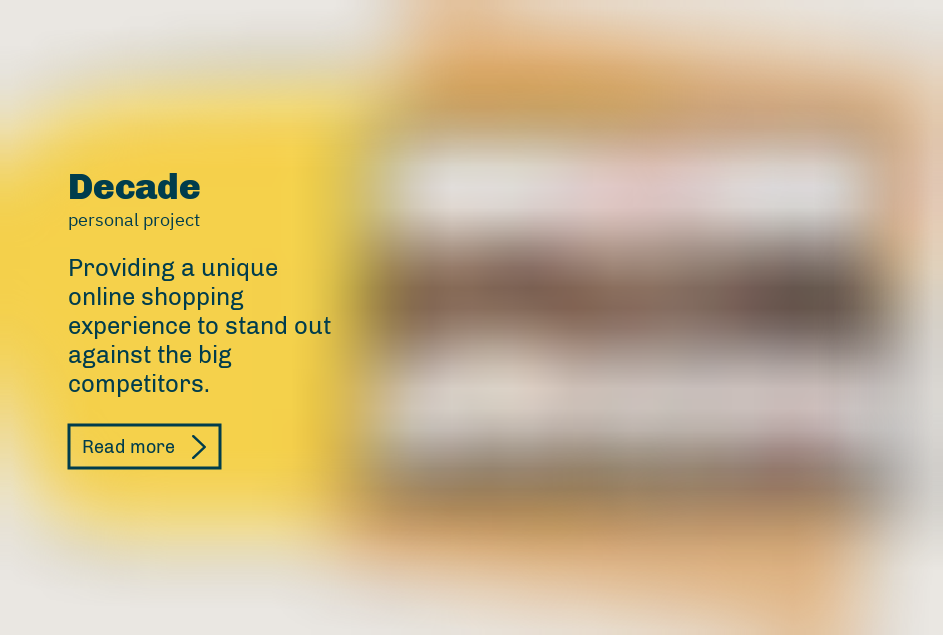What does the call-to-action button prompt viewers to do?
Based on the screenshot, provide your answer in one word or phrase.

Read more